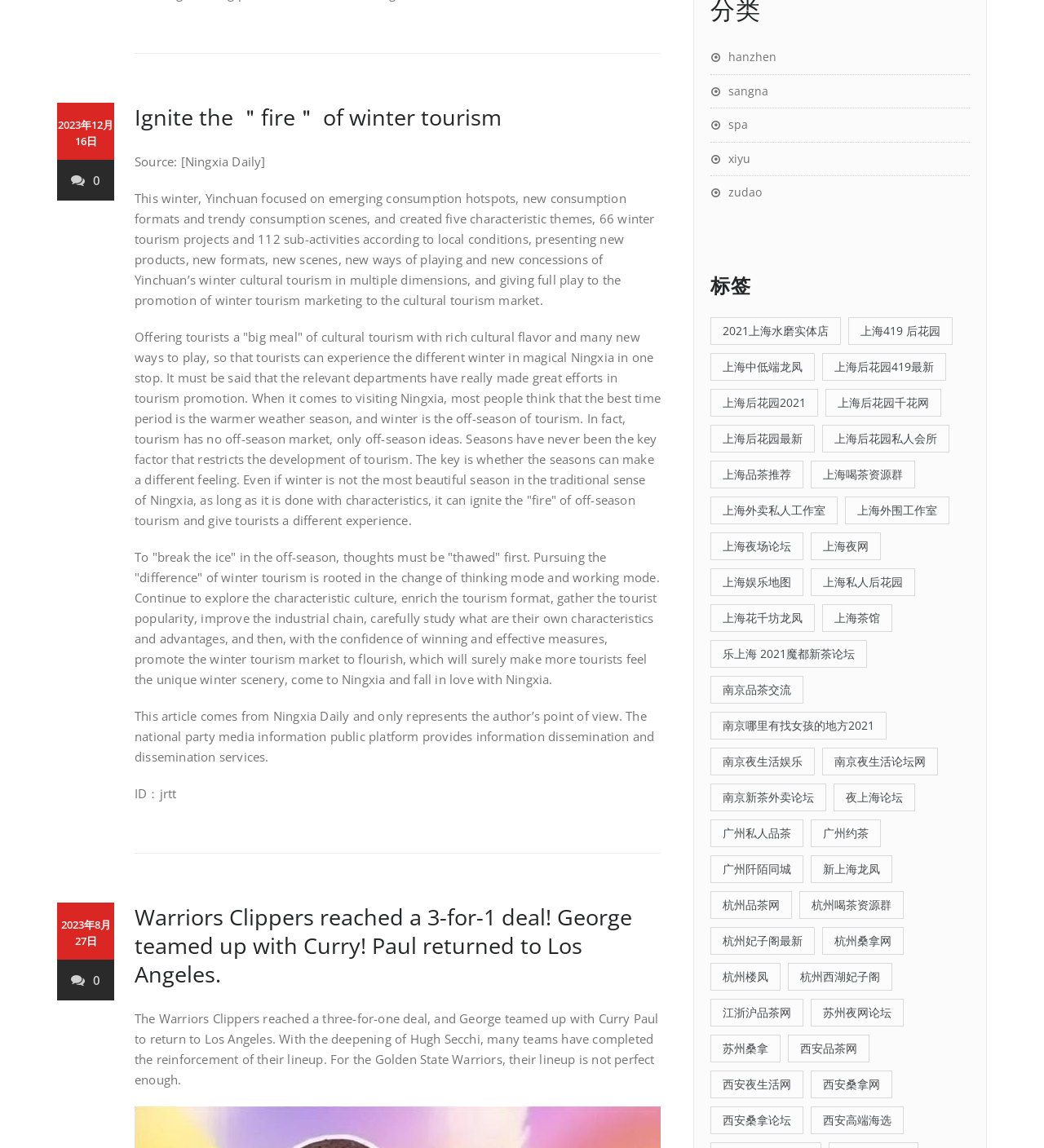Predict the bounding box of the UI element based on the description: "Along the coast". The coordinates should be four float numbers between 0 and 1, formatted as [left, top, right, bottom].

None